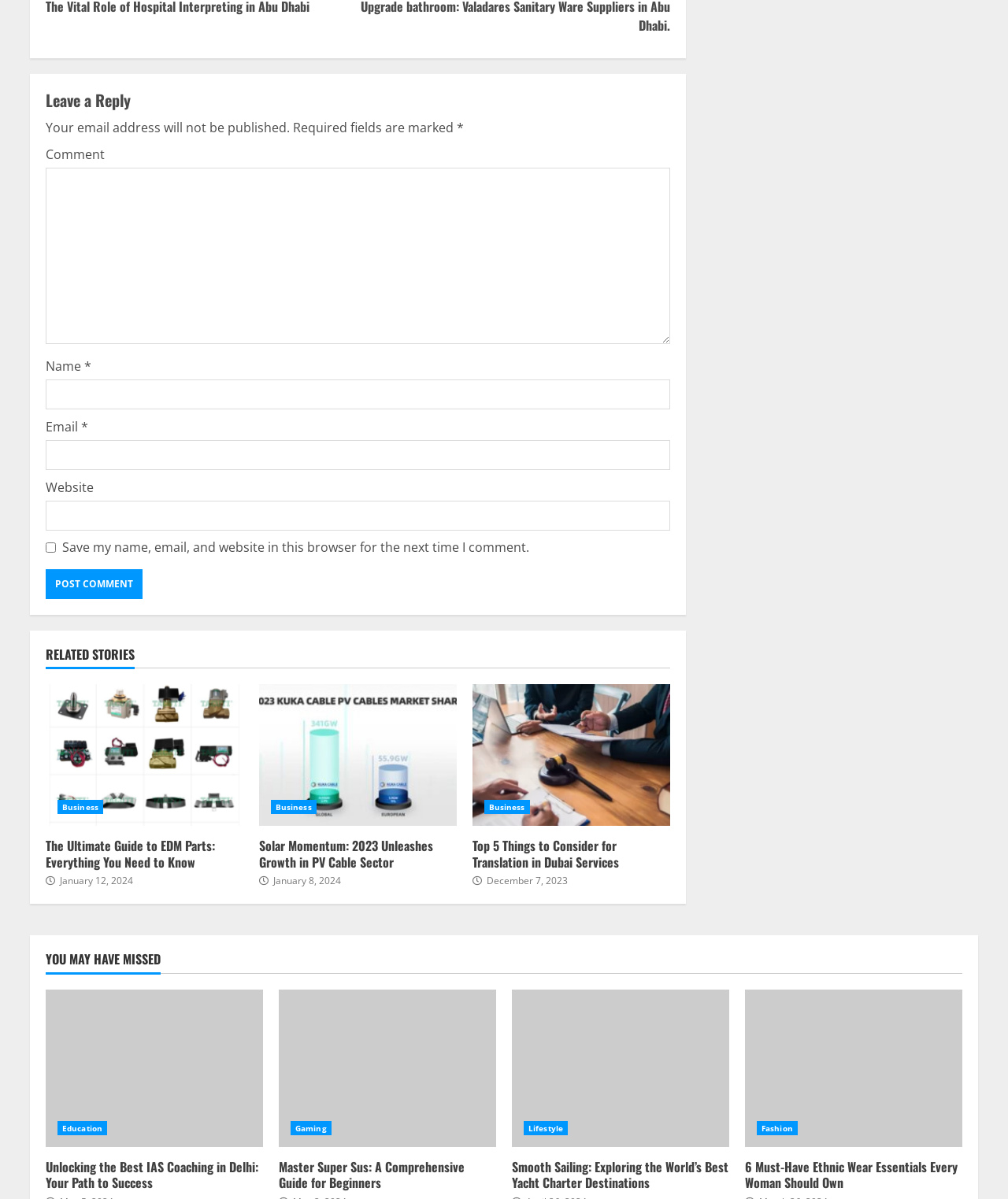Identify the coordinates of the bounding box for the element that must be clicked to accomplish the instruction: "Read the article 'Unlocking the Best IAS Coaching in Delhi: Your Path to Success'".

[0.045, 0.825, 0.261, 0.956]